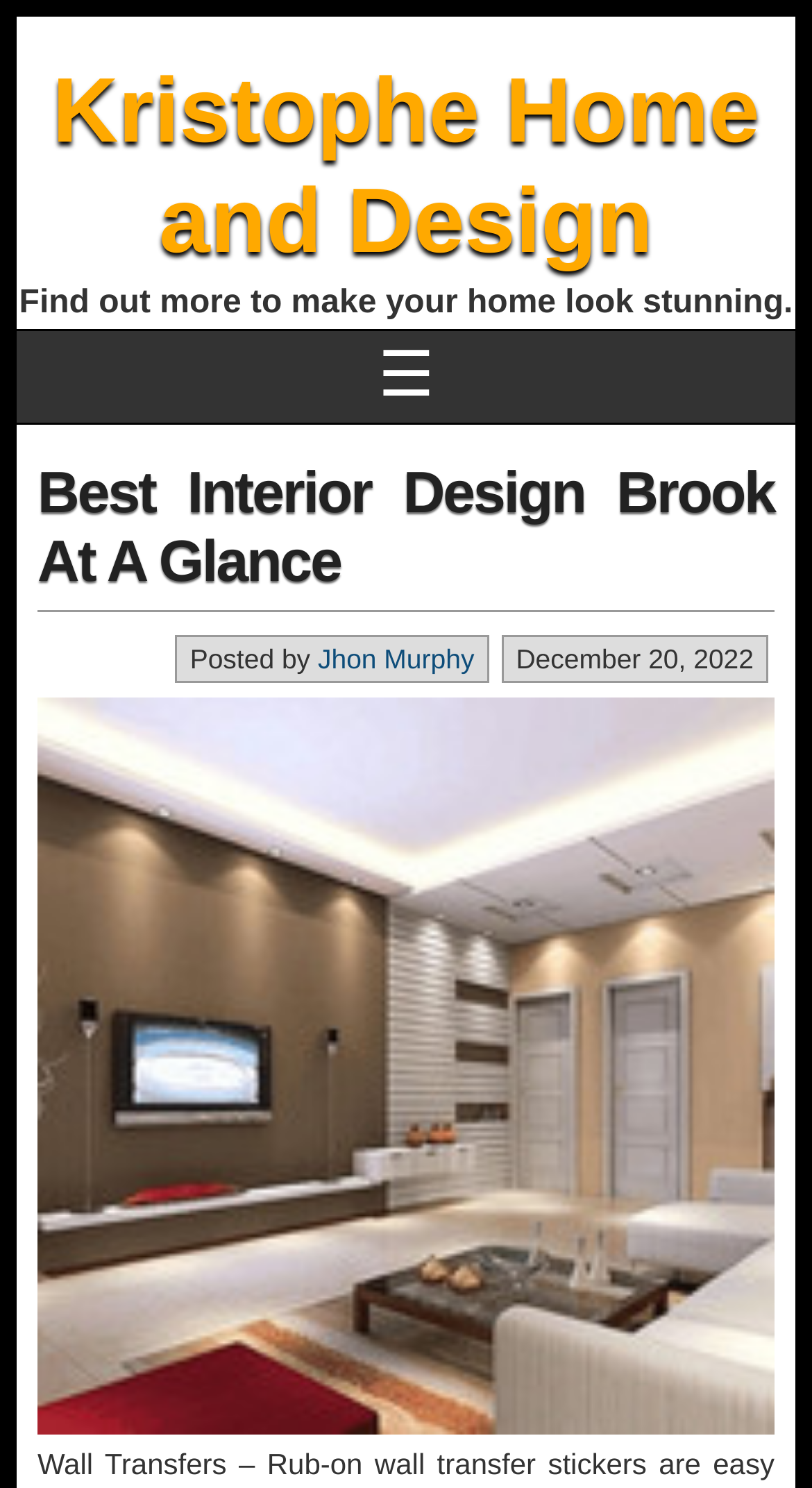Please provide a one-word or short phrase answer to the question:
What is the date of this article?

December 20, 2022